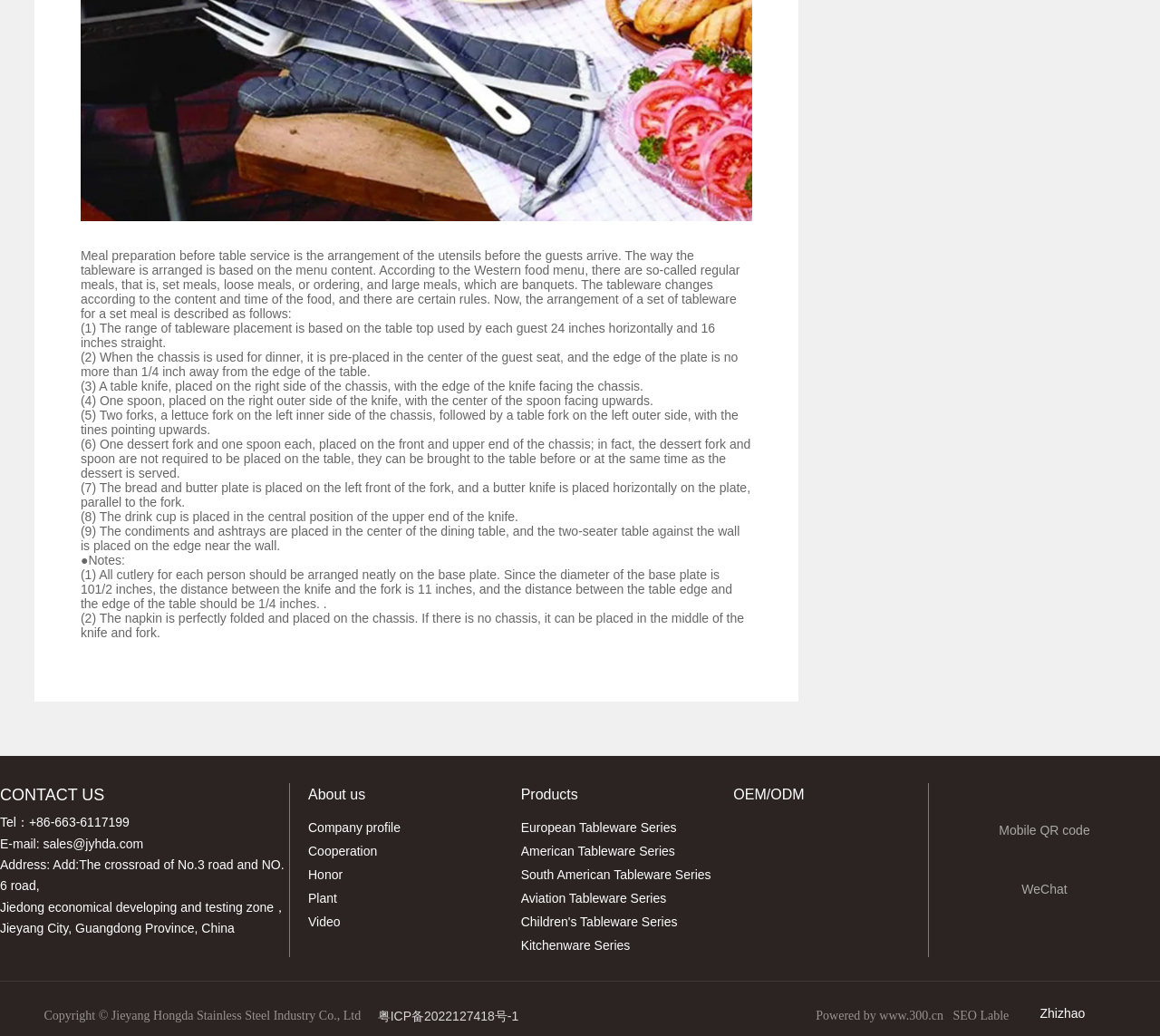Find the bounding box coordinates for the HTML element described in this sentence: "South American Tableware Series". Provide the coordinates as four float numbers between 0 and 1, in the format [left, top, right, bottom].

[0.449, 0.833, 0.617, 0.856]